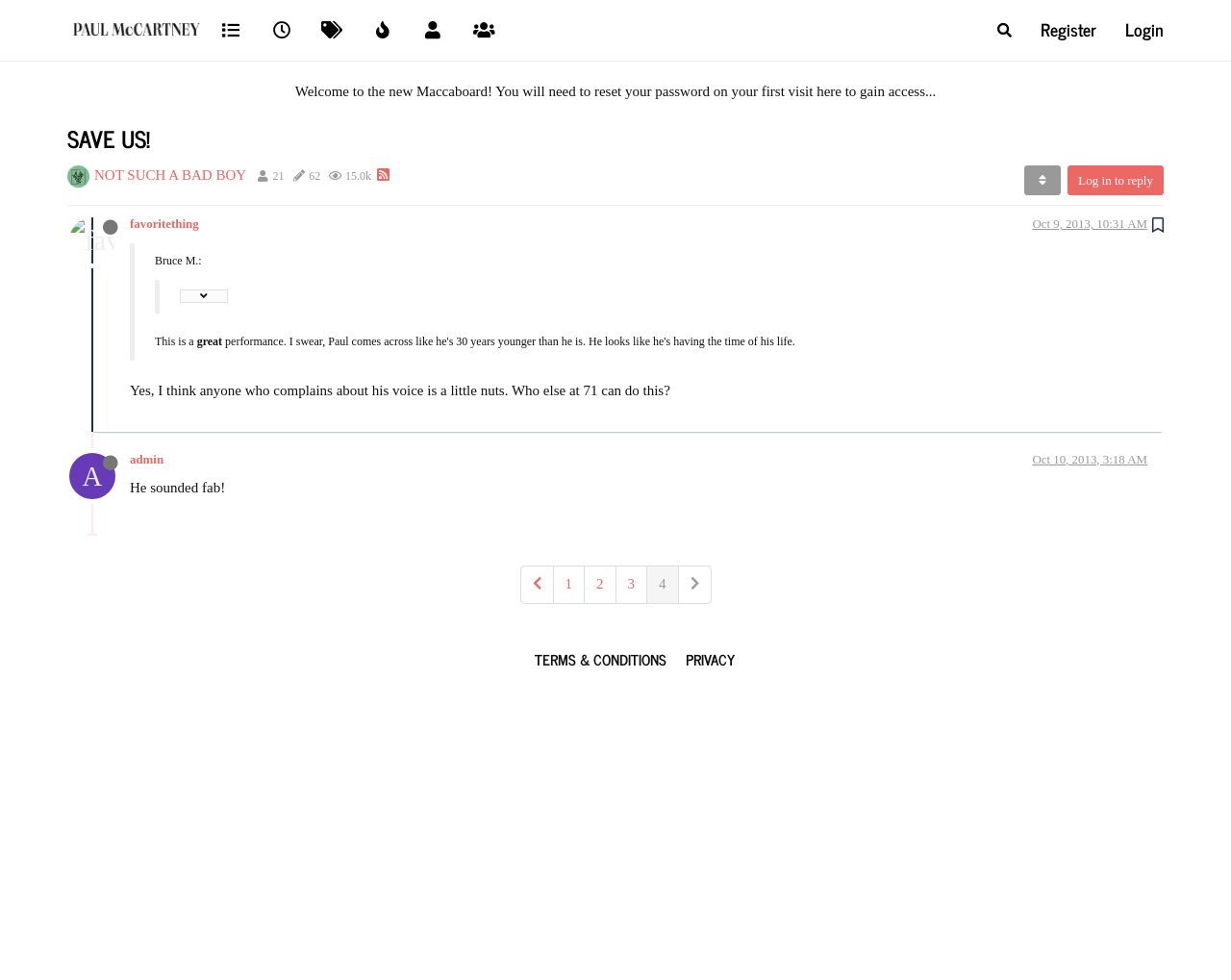Please determine the bounding box coordinates of the area that needs to be clicked to complete this task: 'Register on the website'. The coordinates must be four float numbers between 0 and 1, formatted as [left, top, right, bottom].

[0.834, 0.0, 0.902, 0.059]